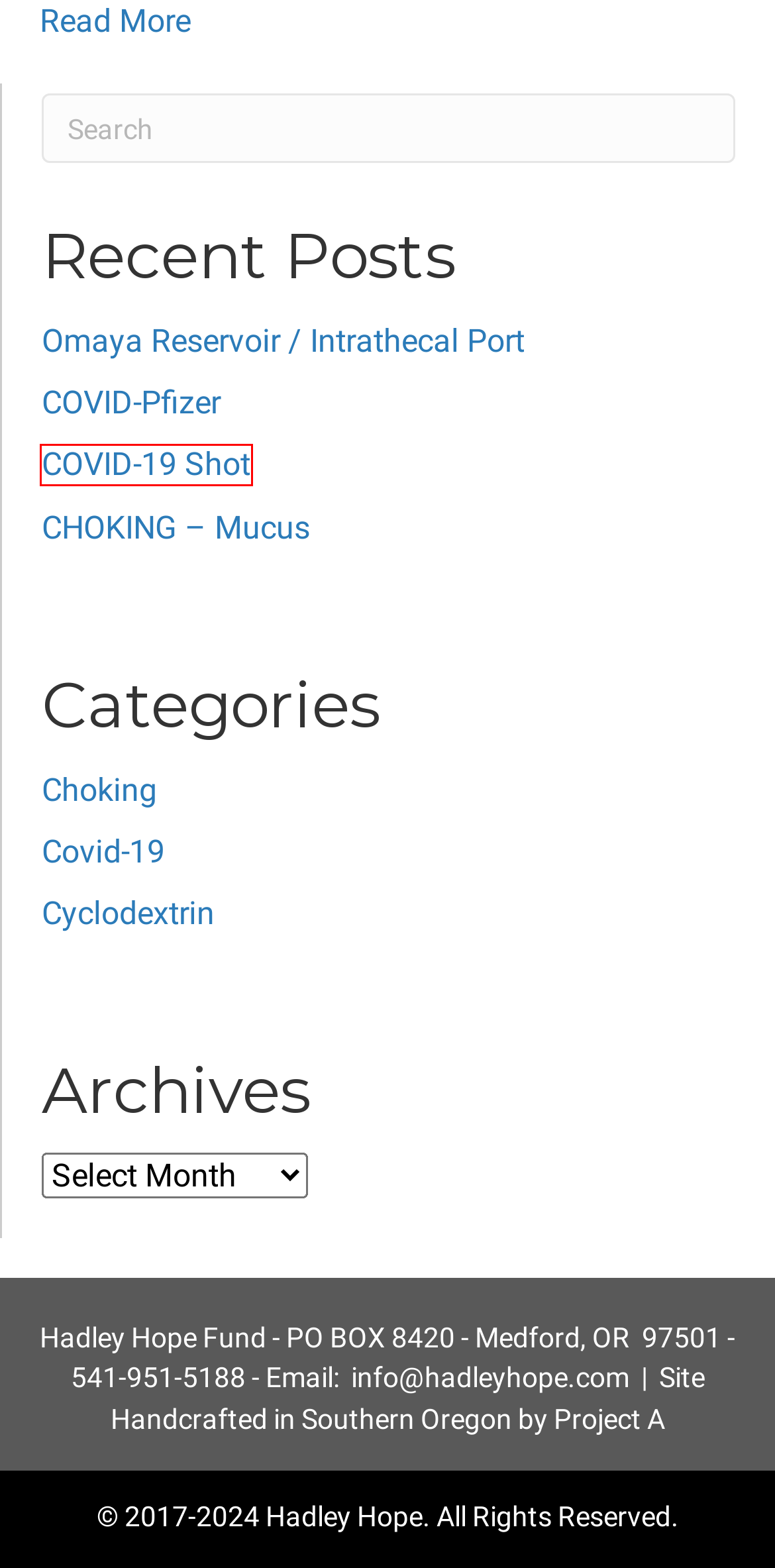You have a screenshot of a webpage with a red bounding box around an element. Choose the best matching webpage description that would appear after clicking the highlighted element. Here are the candidates:
A. COVID-Pfizer – Hadley Hope
B. COVID-19 Shot – Hadley Hope
C. Omaya Reservoir / Intrathecal Port – Hadley Hope
D. Hadley Hope – Raising Awareness of Nieman-Pick Type C Disease
E. CHOKING – Mucus – Hadley Hope
F. Covid-19 – Hadley Hope
G. Choking – Hadley Hope
H. Cyclodextrin – Hadley Hope

B